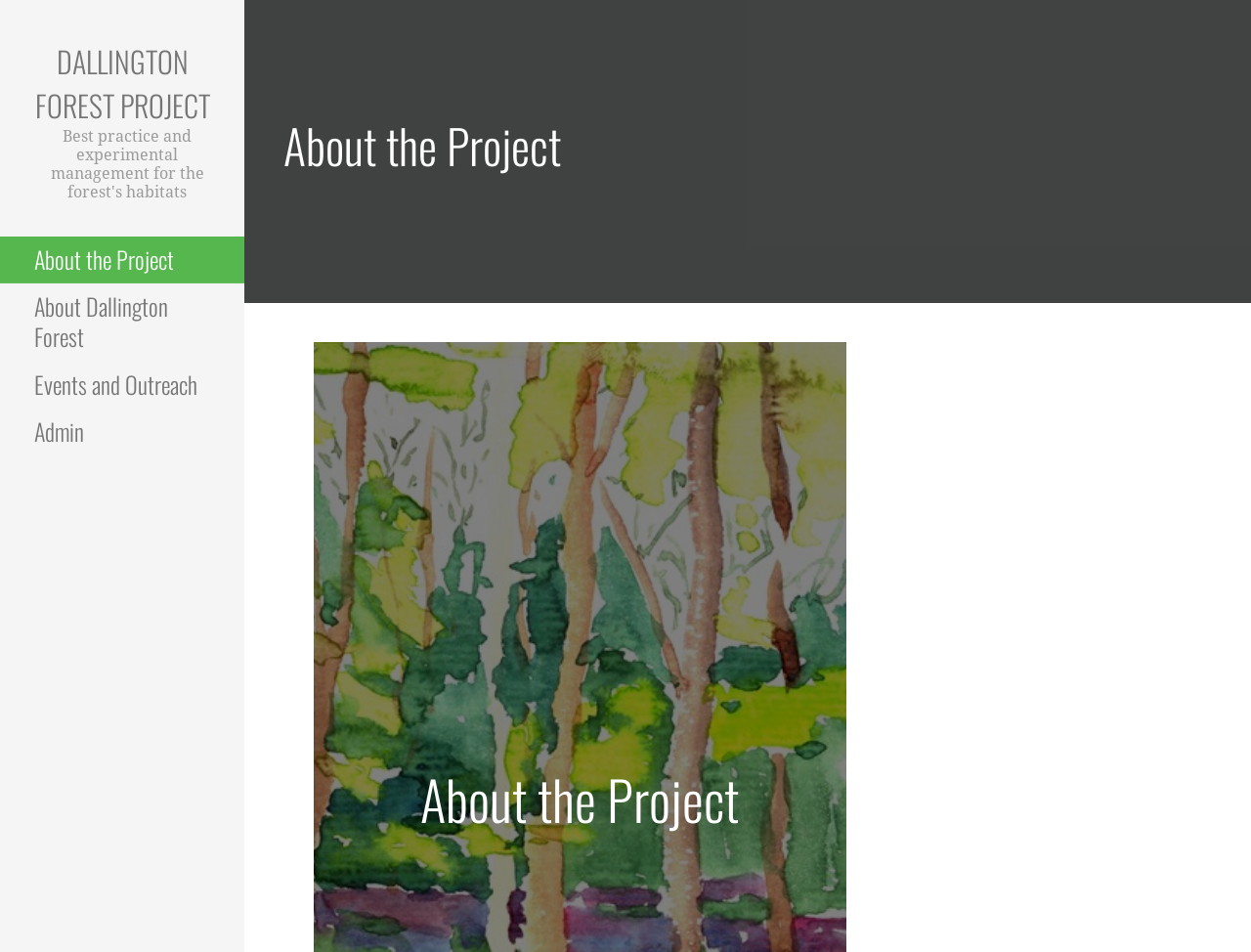Can you find and provide the main heading text of this webpage?

About the Project